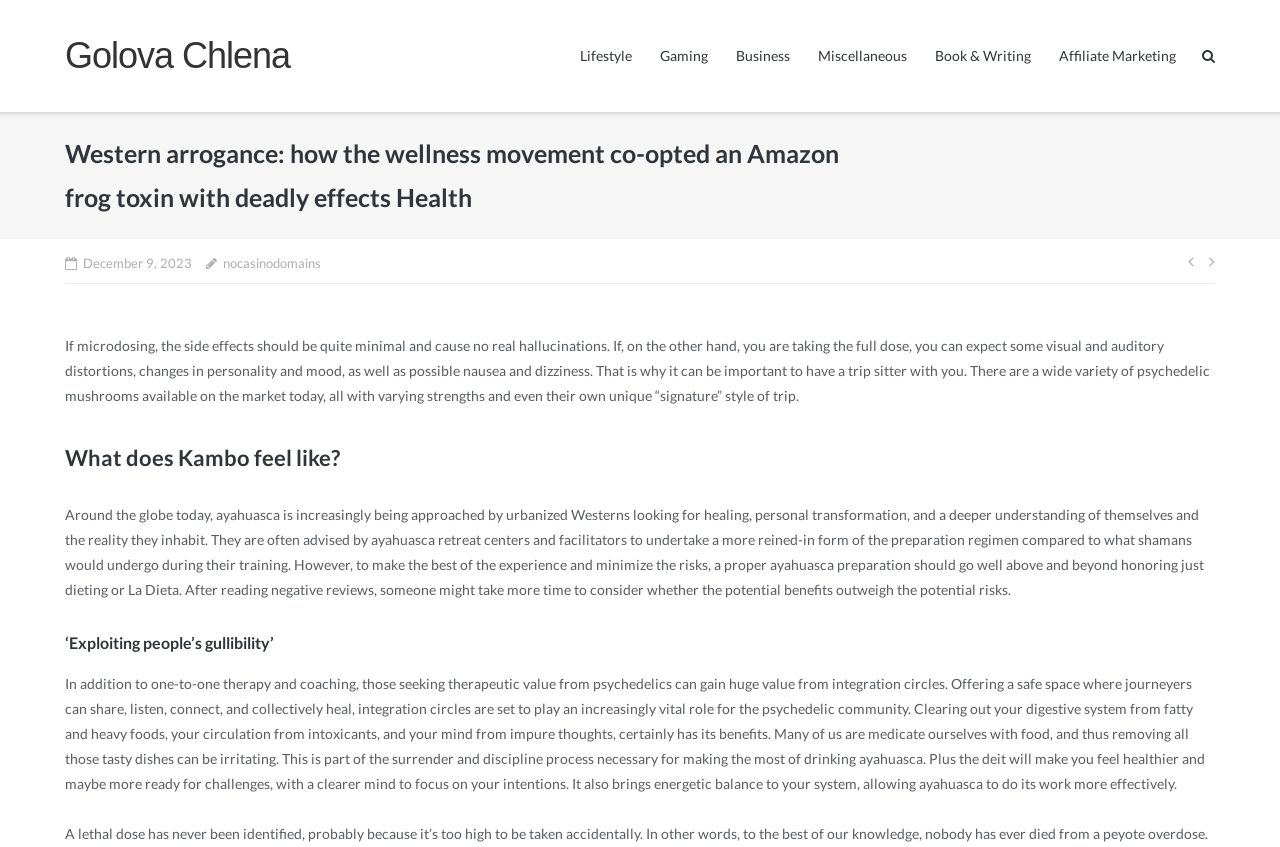Identify the bounding box coordinates of the region that should be clicked to execute the following instruction: "Click on the 'Lifestyle' link".

[0.453, 0.0, 0.494, 0.132]